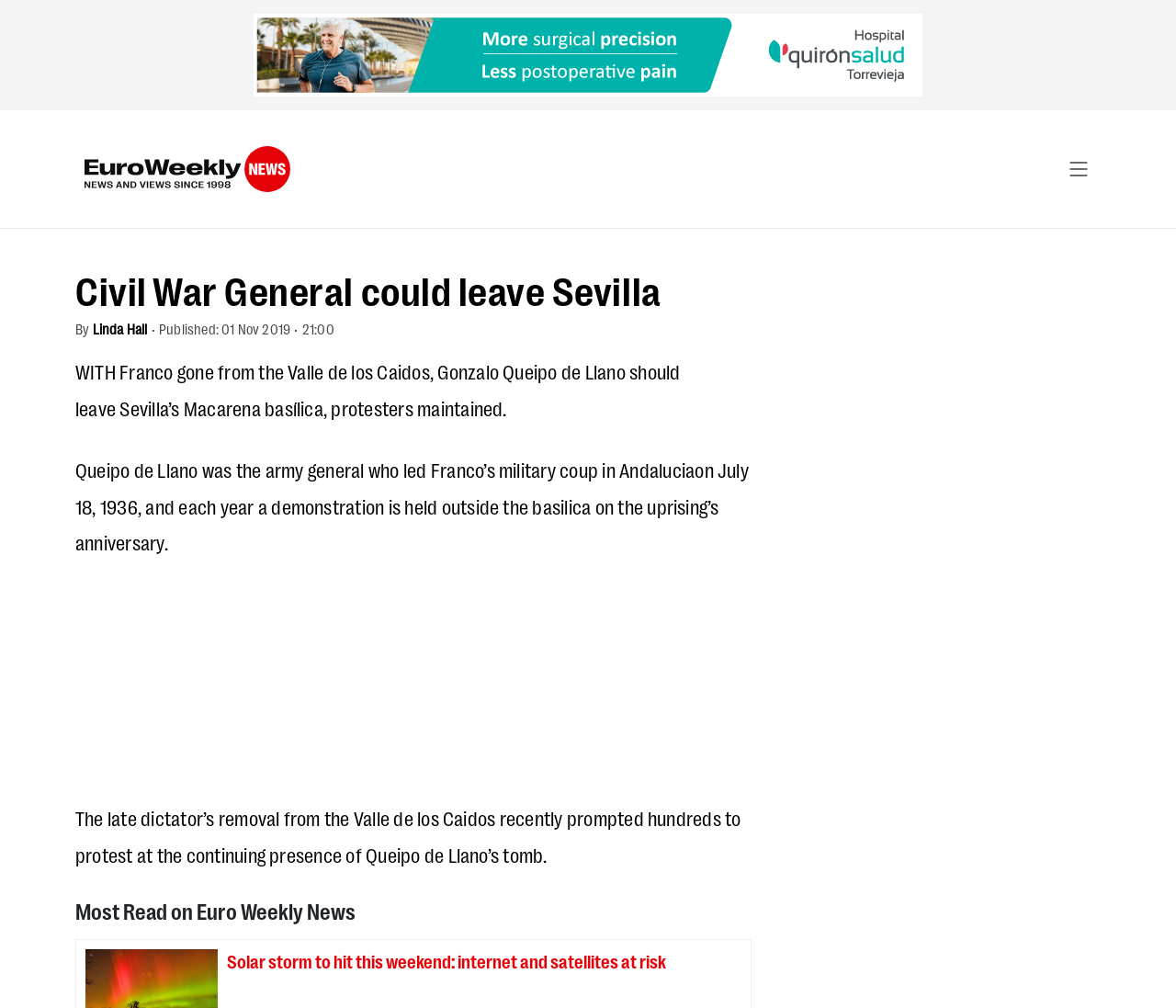When did the military coup take place?
Offer a detailed and full explanation in response to the question.

The answer can be found in the text 'on July 18, 1936...' which indicates the date of the military coup.